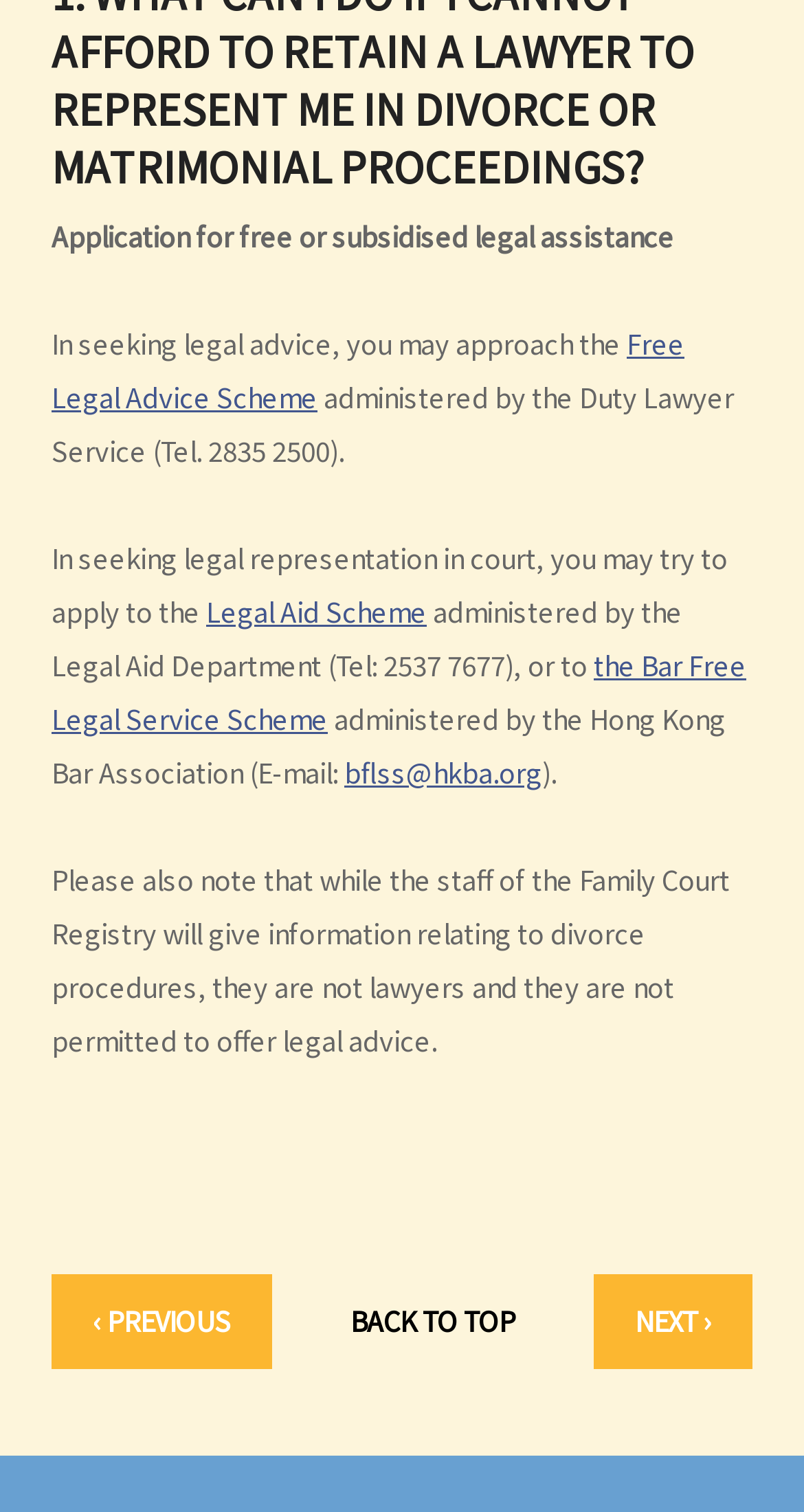Please locate the bounding box coordinates for the element that should be clicked to achieve the following instruction: "Click on 'bflss@hkba.org'". Ensure the coordinates are given as four float numbers between 0 and 1, i.e., [left, top, right, bottom].

[0.428, 0.497, 0.674, 0.523]